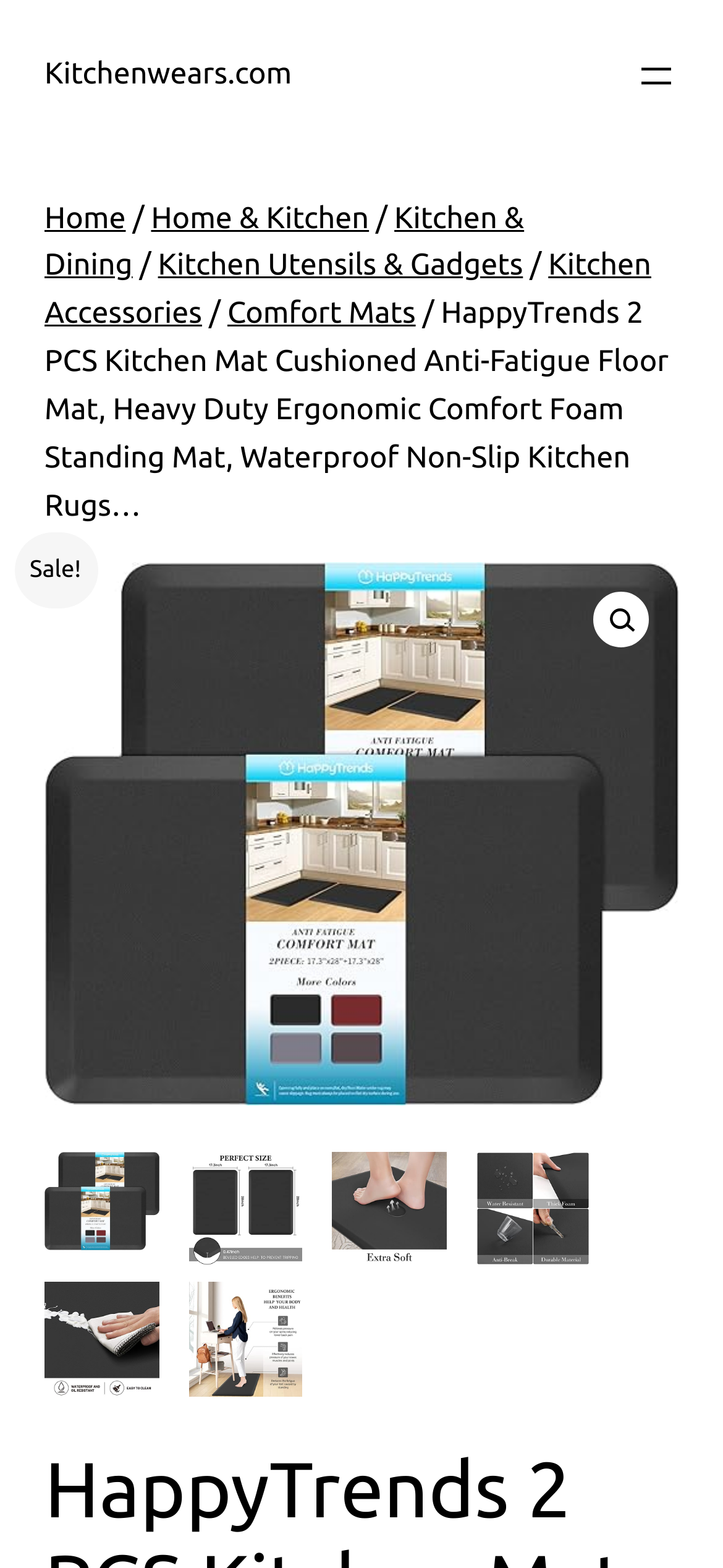How many images are there on the webpage?
Please use the image to provide a one-word or short phrase answer.

6